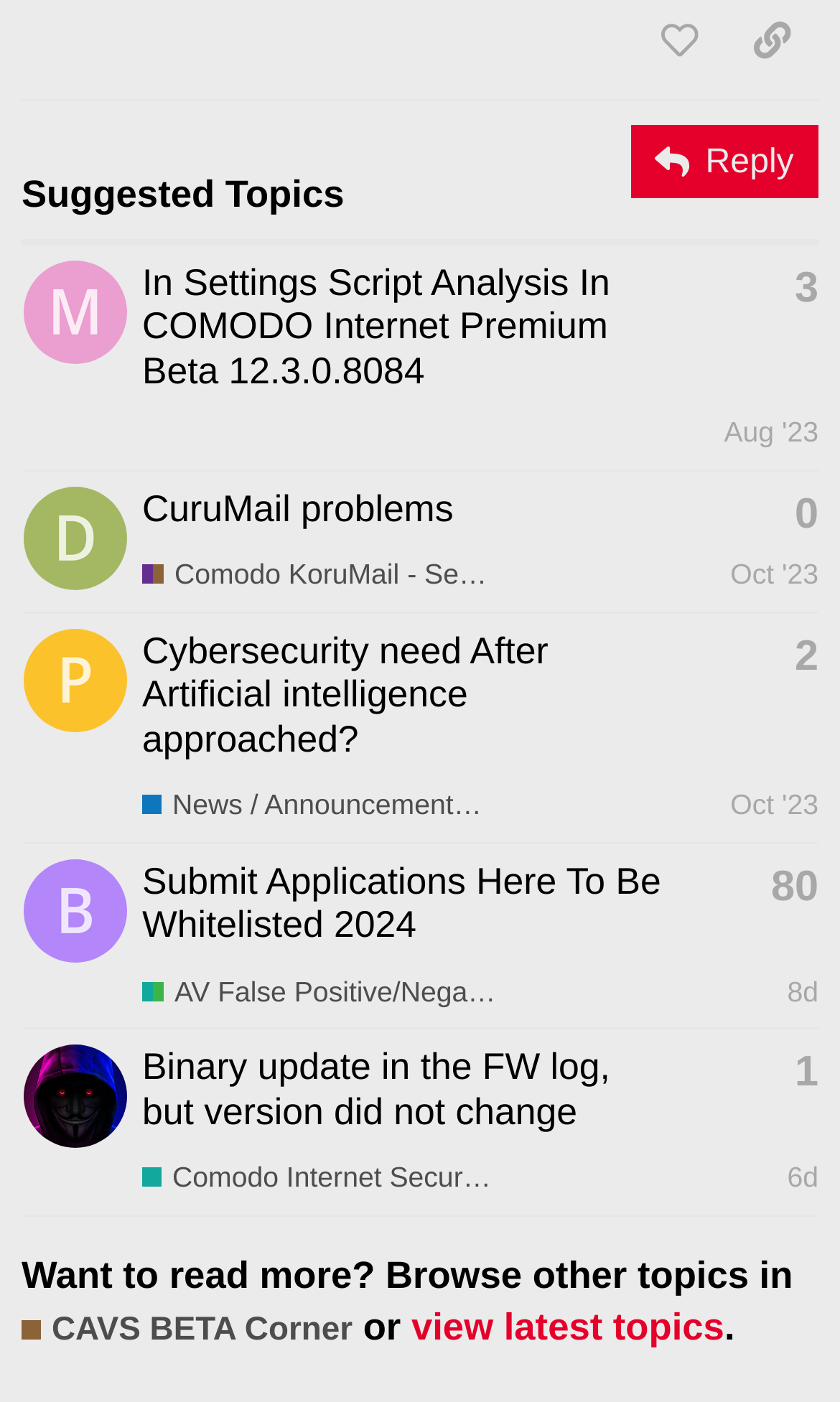Determine the bounding box coordinates of the section I need to click to execute the following instruction: "View the topic 'In Settings Script Analysis In COMODO Internet Premium Beta 12.3.0.8084'". Provide the coordinates as four float numbers between 0 and 1, i.e., [left, top, right, bottom].

[0.169, 0.185, 0.726, 0.279]